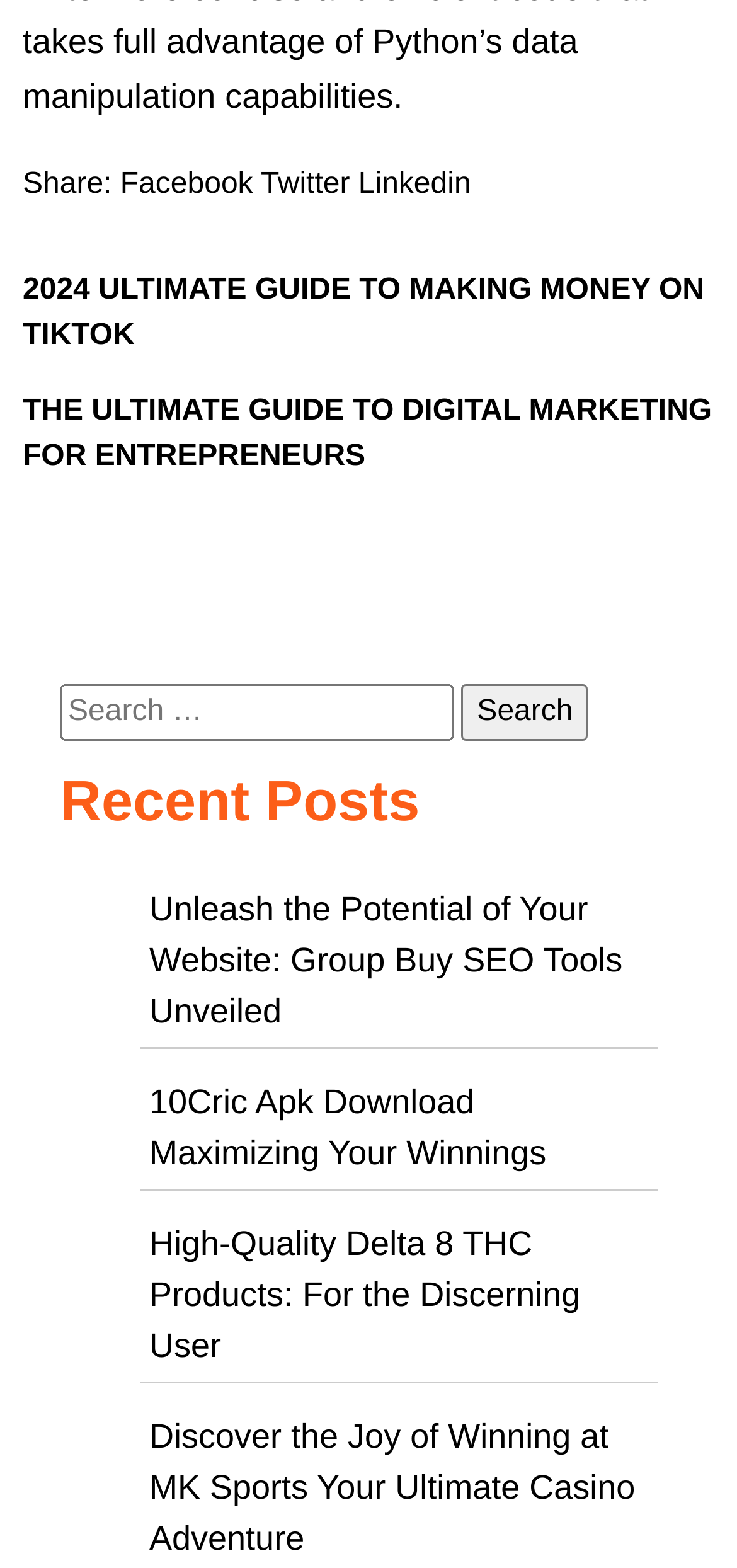What is the purpose of the search box?
Please ensure your answer is as detailed and informative as possible.

The search box is located in the middle of the webpage, accompanied by a 'Search for:' label and a 'Search' button. This suggests that the search box is intended for users to input keywords or phrases to search for specific content within the website.